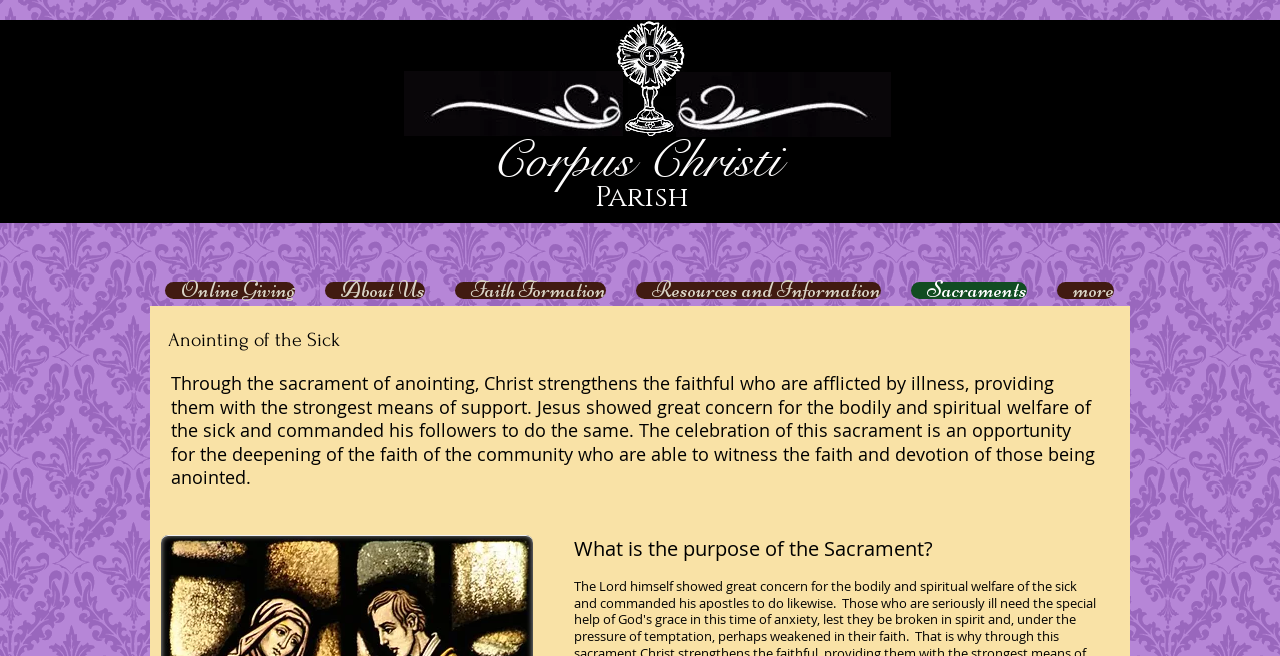What is the topic of the webpage? Examine the screenshot and reply using just one word or a brief phrase.

Anointing of the Sick